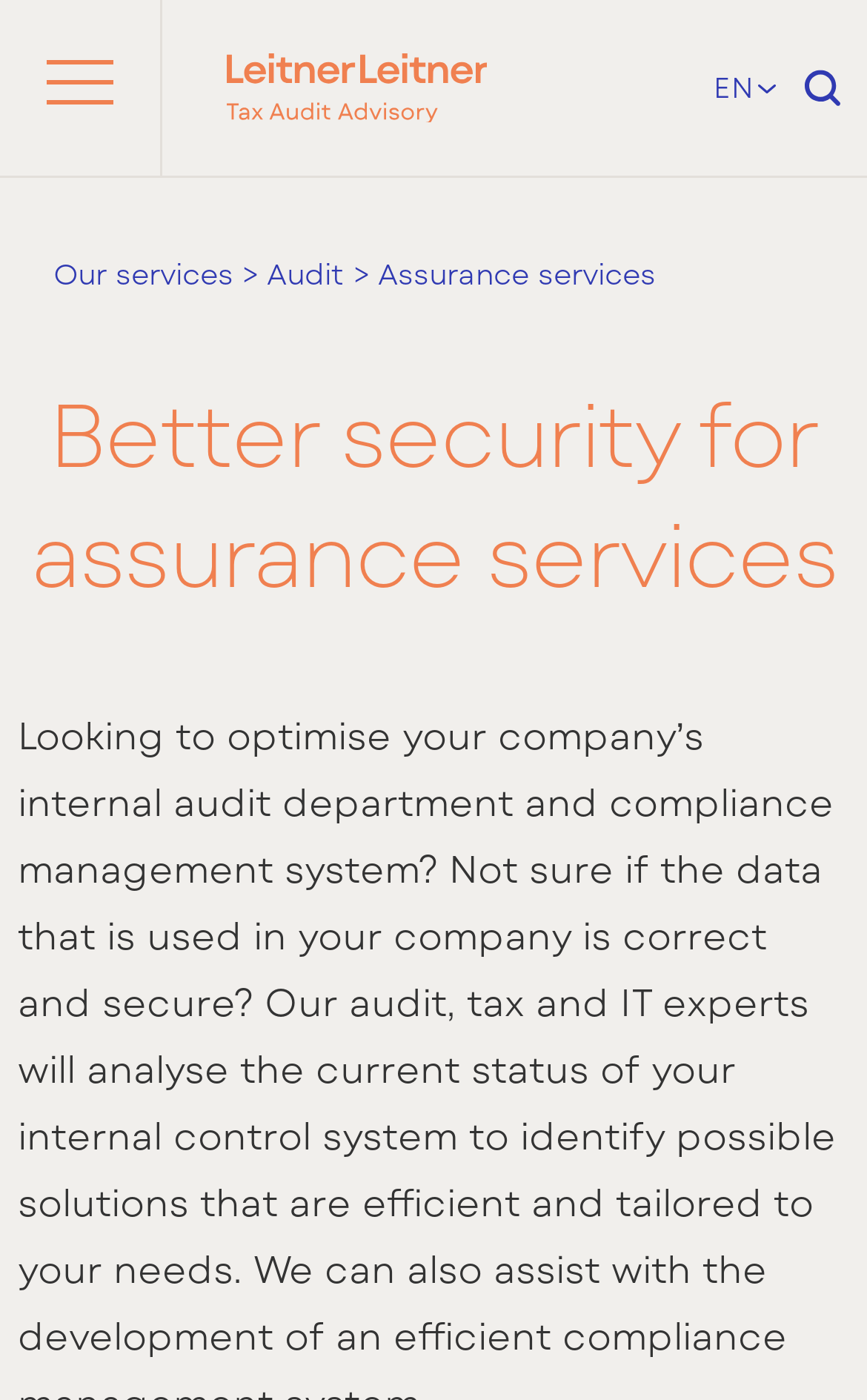Identify the bounding box coordinates of the region that should be clicked to execute the following instruction: "View Assurance services".

[0.397, 0.183, 0.756, 0.208]